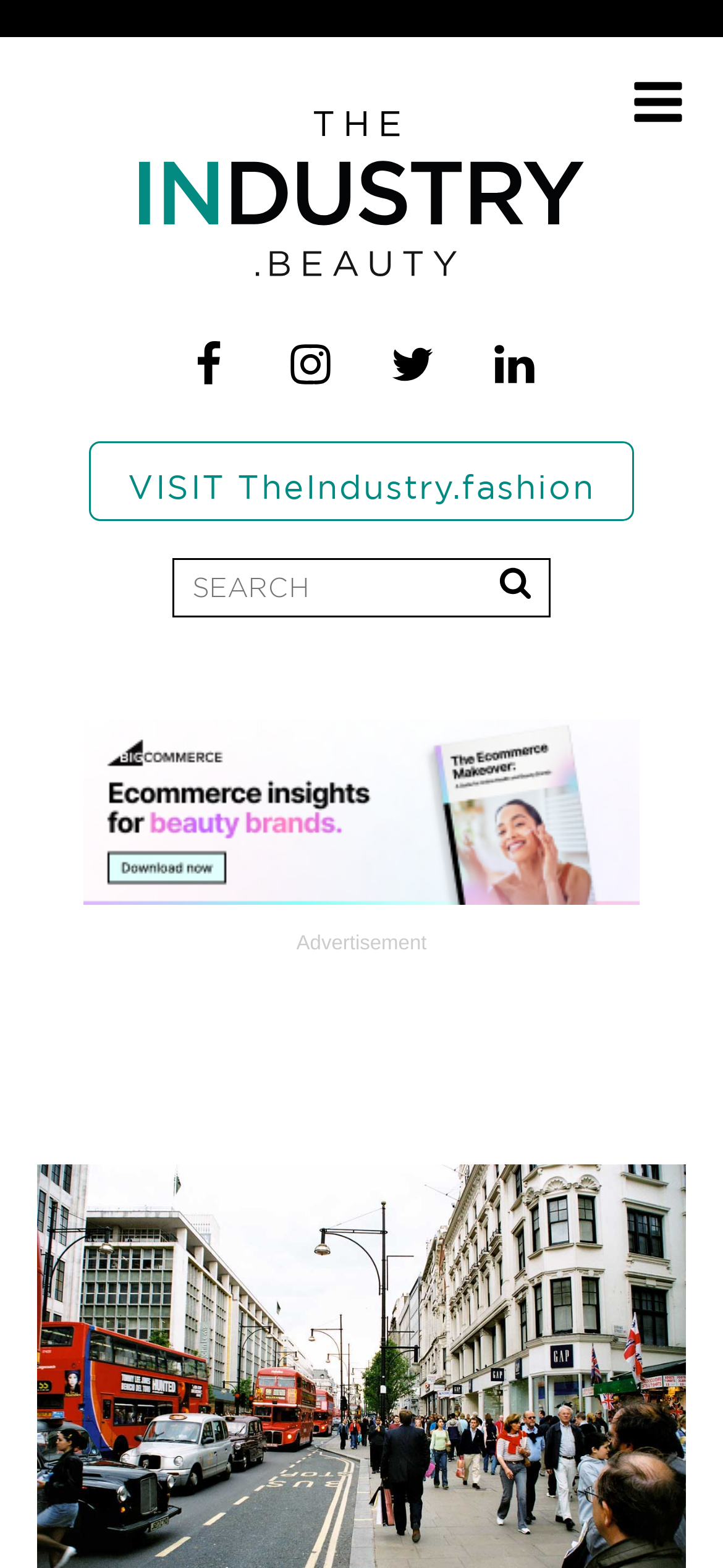What is the social media platform represented by the icon with a bird?
Refer to the screenshot and deliver a thorough answer to the question presented.

I found a link element with a SvgRoot child containing a group element with the text 'twitter'. This suggests that the icon is a Twitter icon, which is commonly represented by a bird.